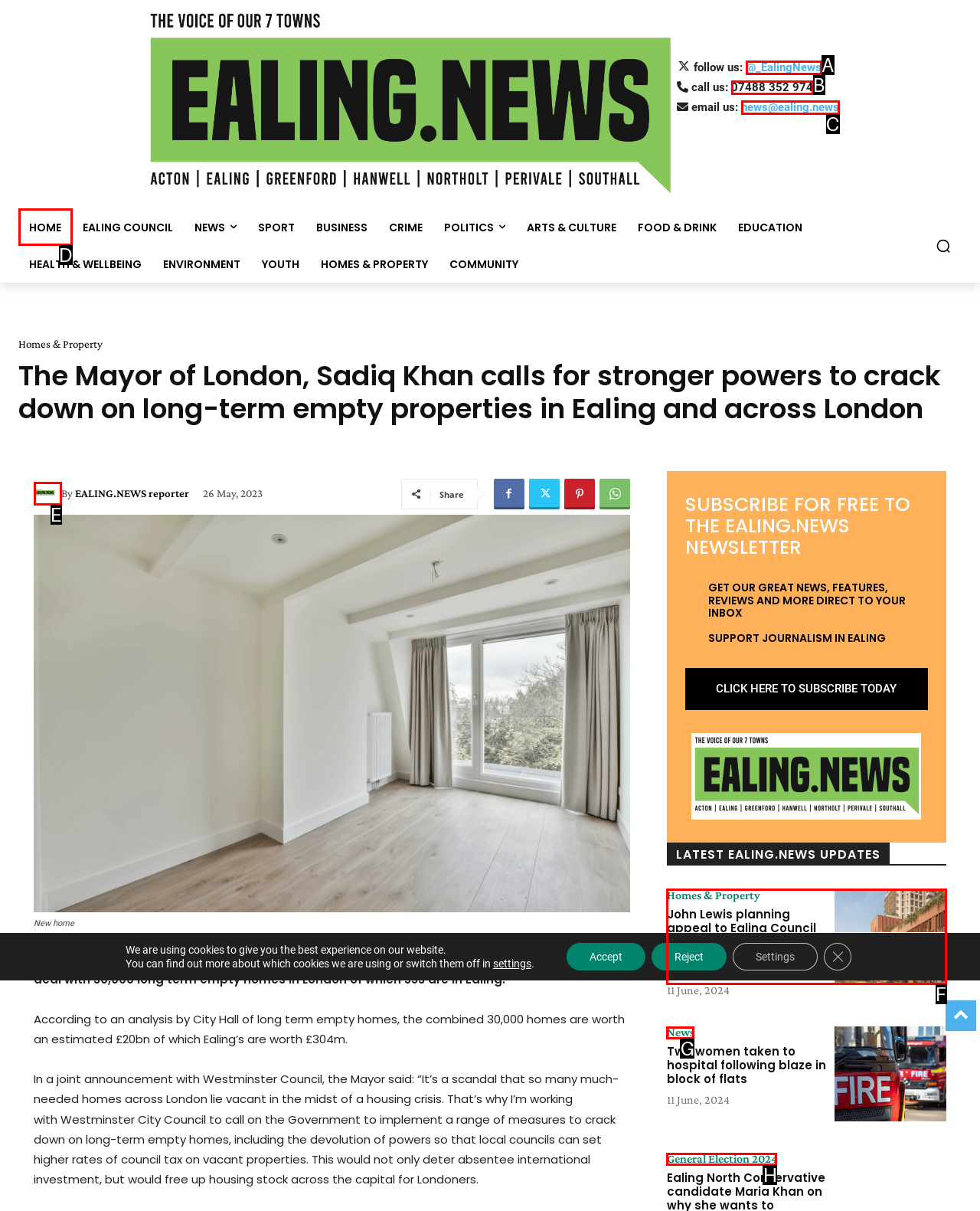What option should you select to complete this task: Read the latest news? Indicate your answer by providing the letter only.

F